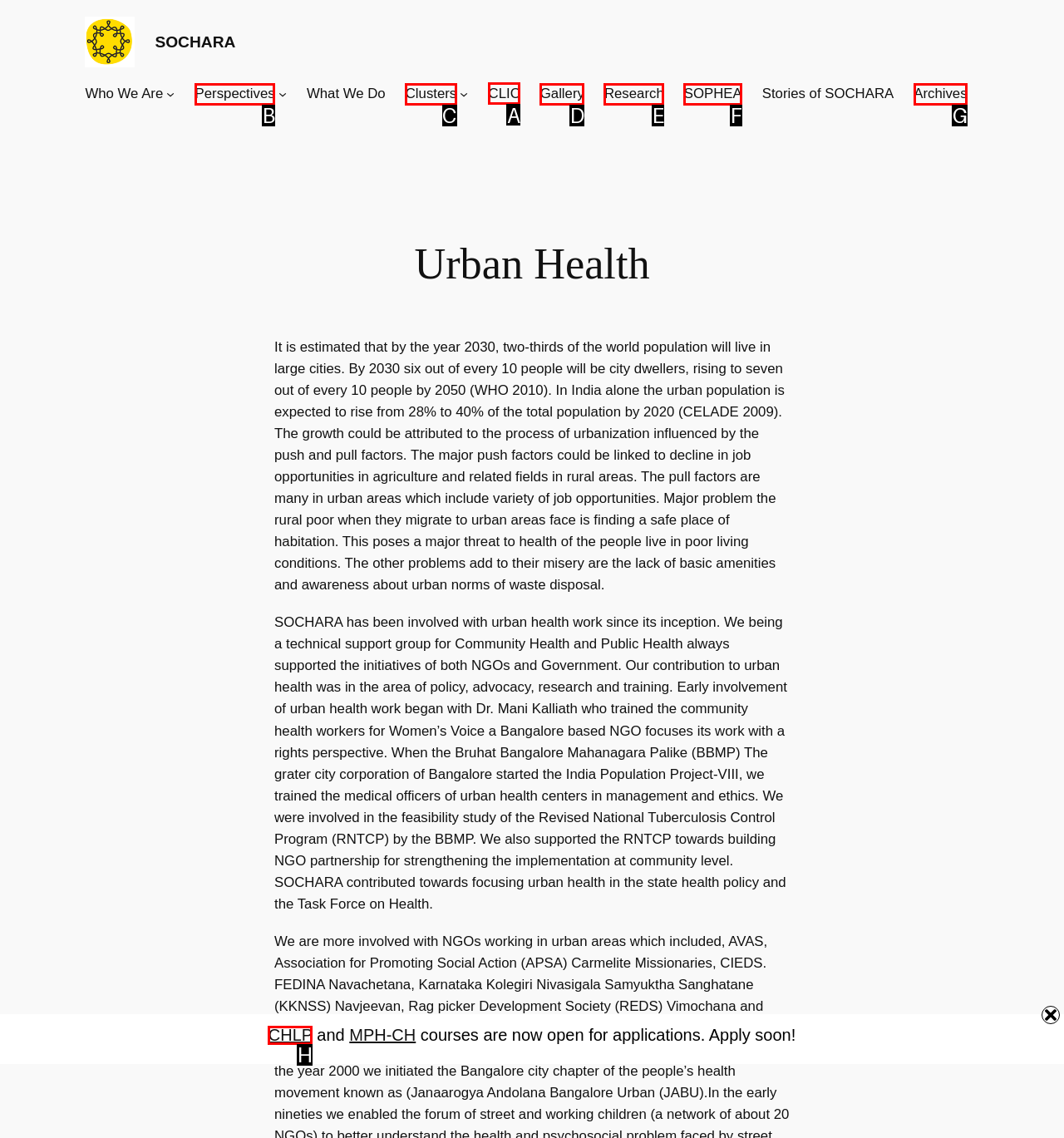Provide the letter of the HTML element that you need to click on to perform the task: Visit the CLIC page.
Answer with the letter corresponding to the correct option.

A